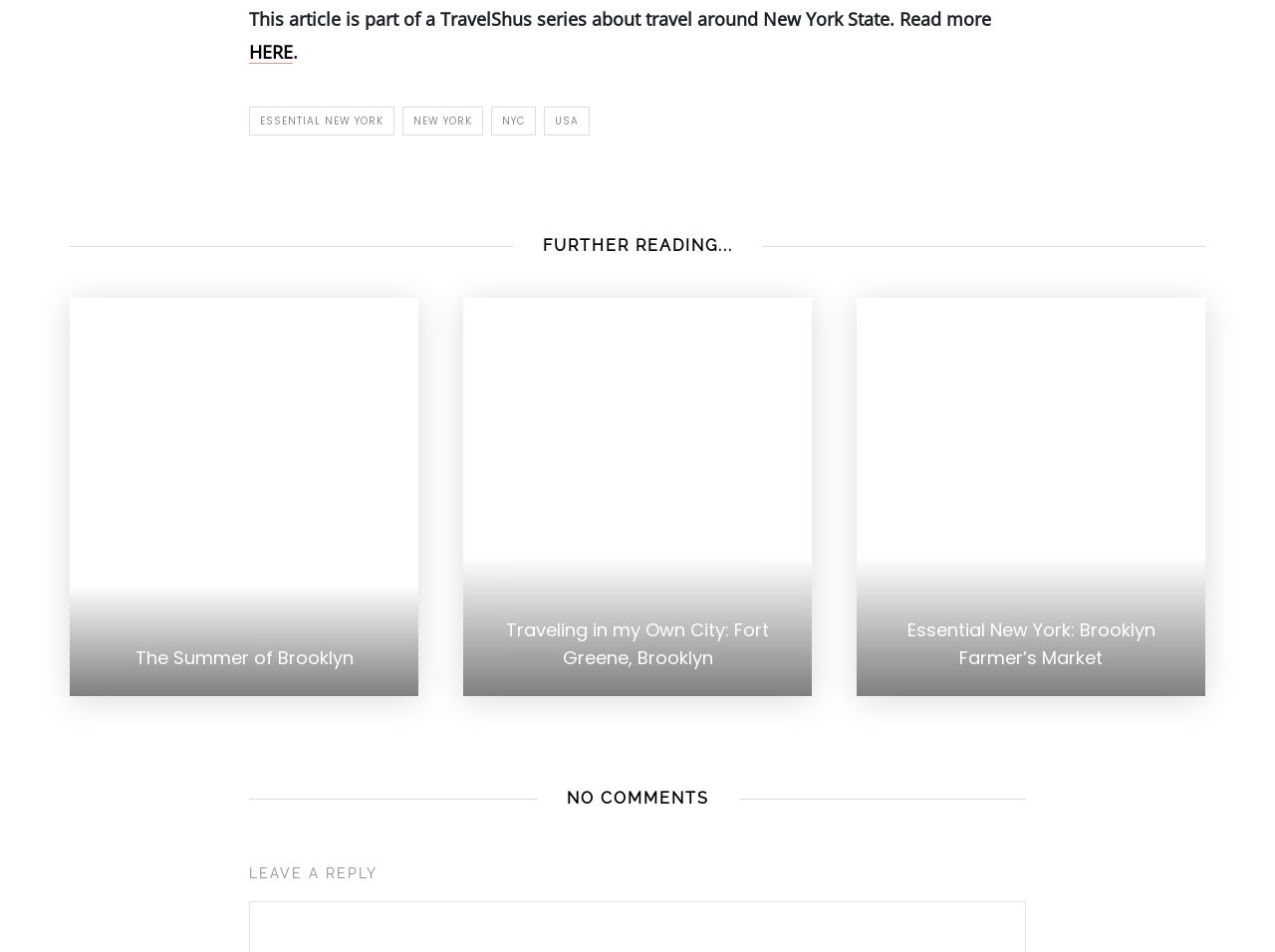By analyzing the image, answer the following question with a detailed response: What is the purpose of the section below 'NO COMMENTS'?

The heading 'LEAVE A REPLY' below 'NO COMMENTS' suggests that the purpose of this section is to allow users to leave a reply or comment on the webpage.